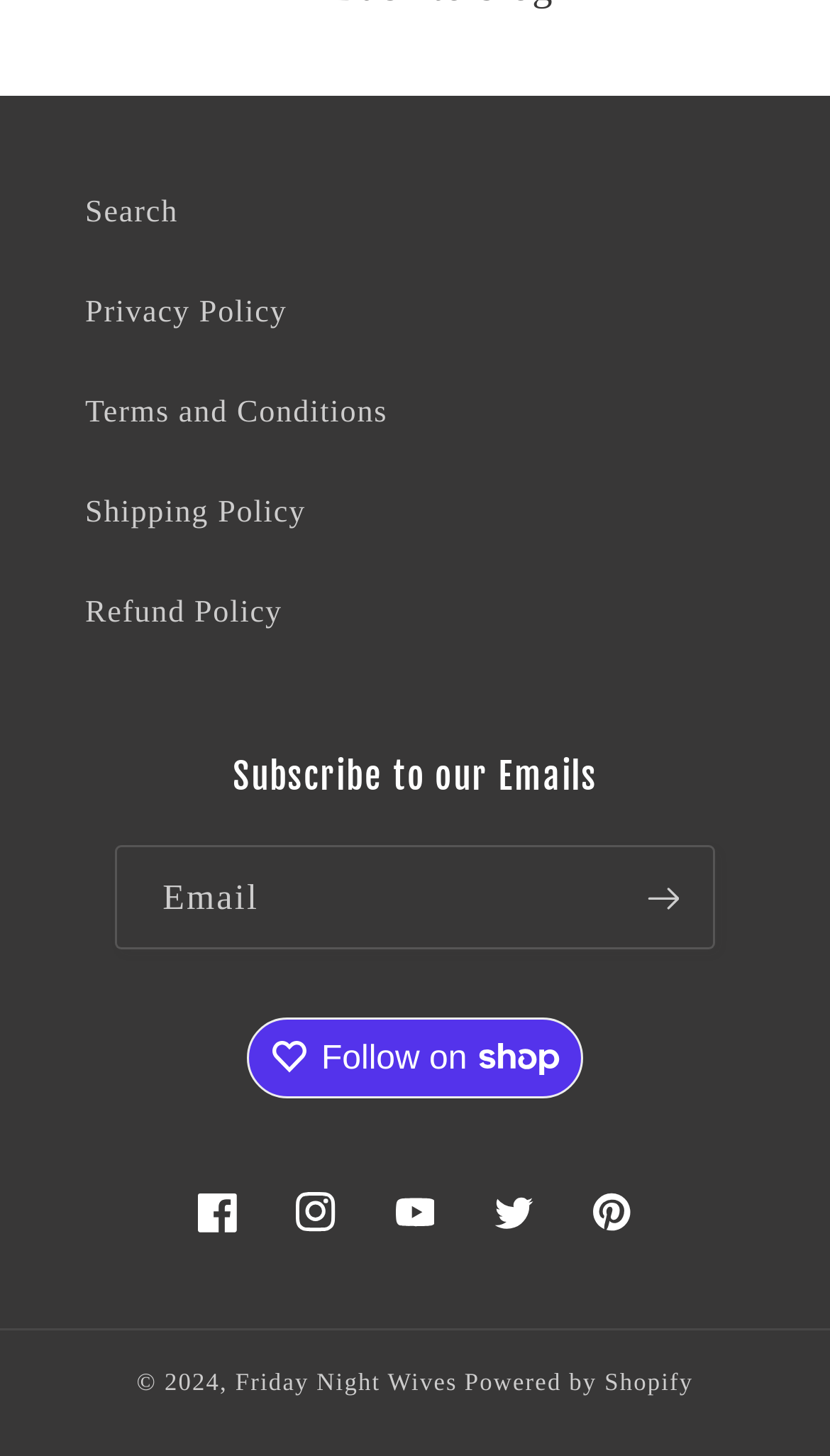Specify the bounding box coordinates (top-left x, top-left y, bottom-right x, bottom-right y) of the UI element in the screenshot that matches this description: 0 likes

None